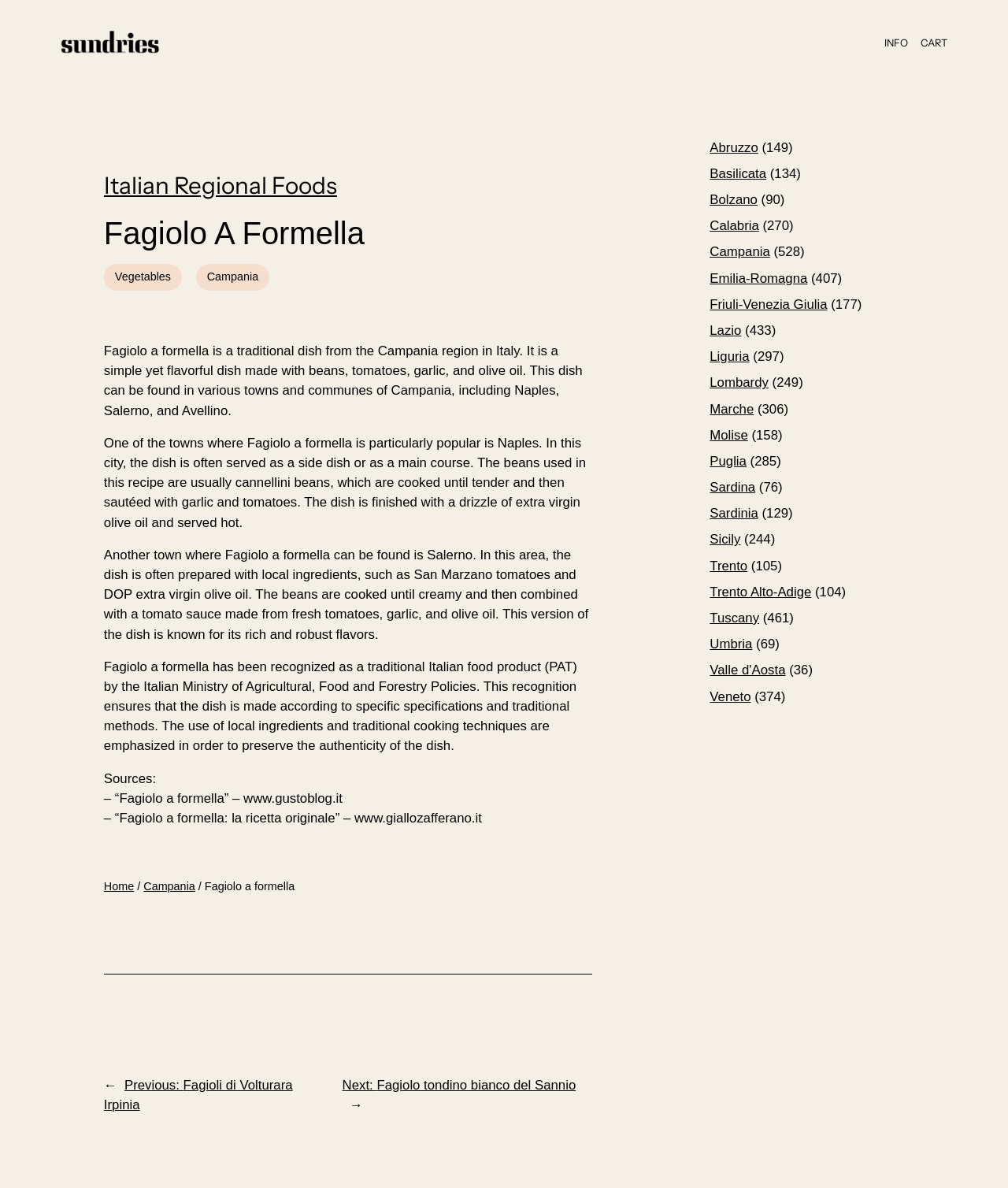Where is Fagiolo a formella often served?
Analyze the screenshot and provide a detailed answer to the question.

According to the webpage, Fagiolo a formella is often served in Naples and Salerno, two towns in the Campania region of Italy.